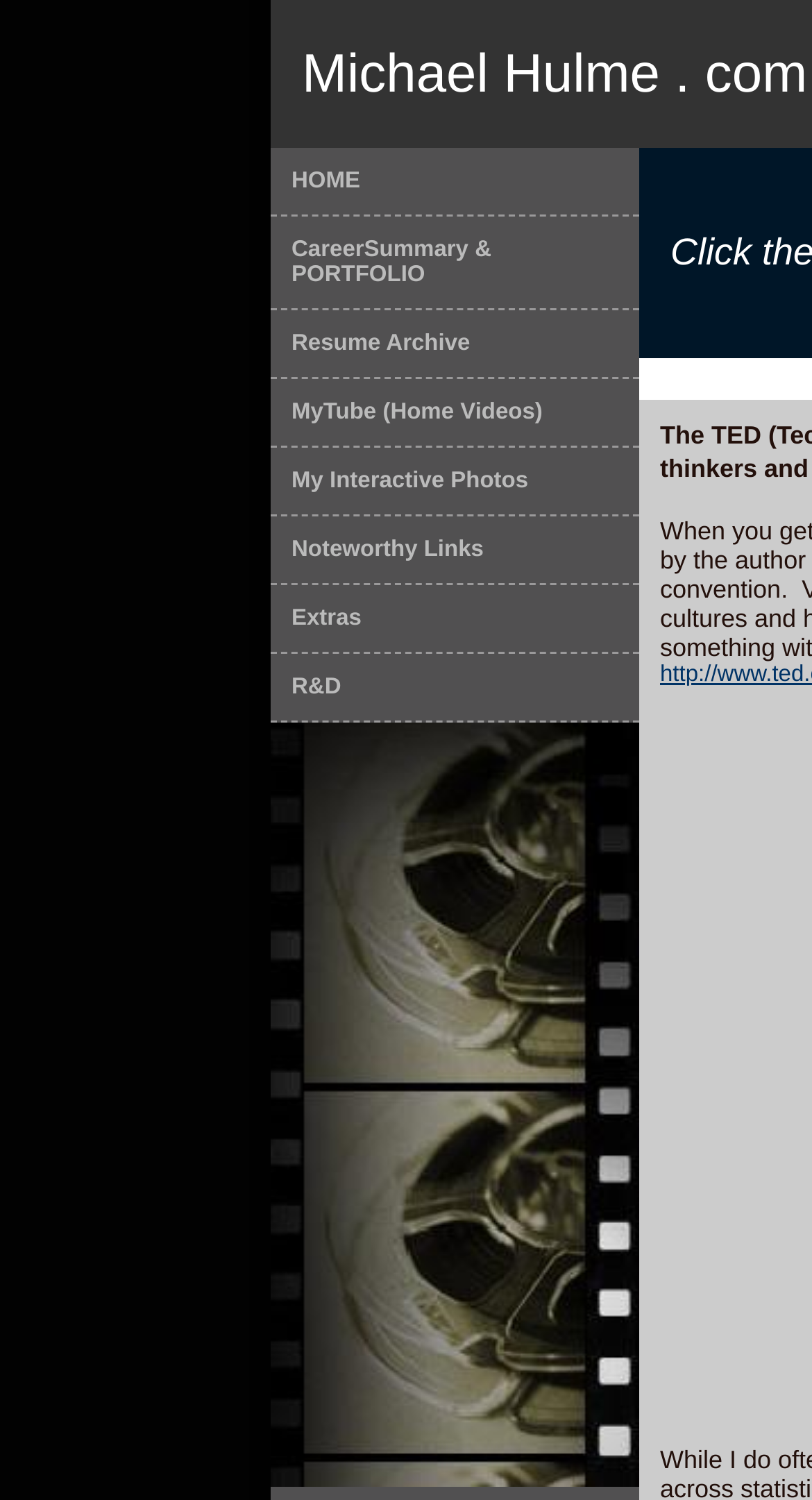Utilize the information from the image to answer the question in detail:
What is the purpose of this webpage?

Based on the structure of the webpage and the menu items, it appears that the purpose of this webpage is to showcase Michael Hulme's portfolio and resume, with various sections and links to demonstrate his skills and experience.